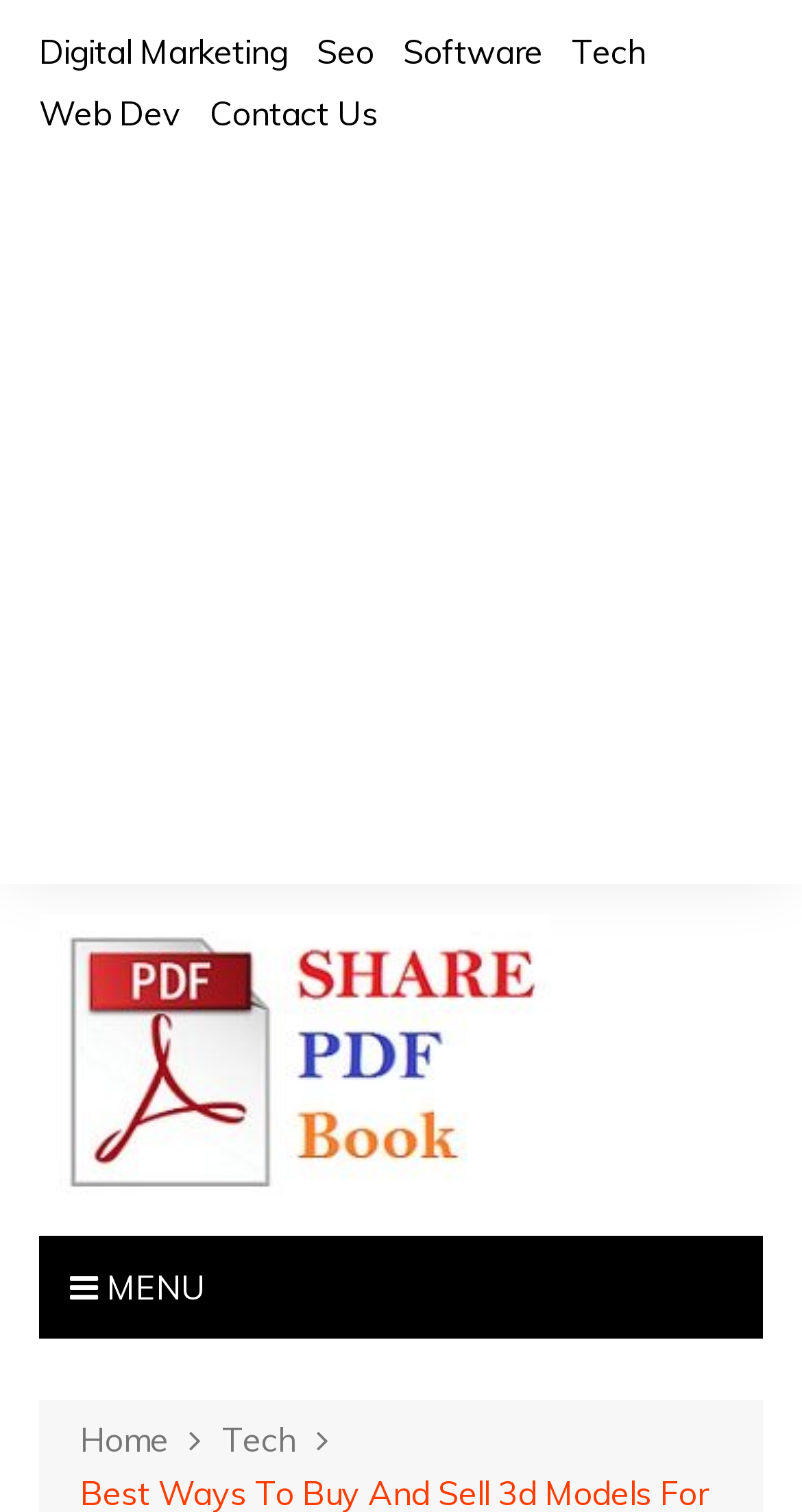Find the bounding box coordinates for the area you need to click to carry out the instruction: "Explore Tech". The coordinates should be four float numbers between 0 and 1, indicated as [left, top, right, bottom].

[0.277, 0.936, 0.436, 0.97]